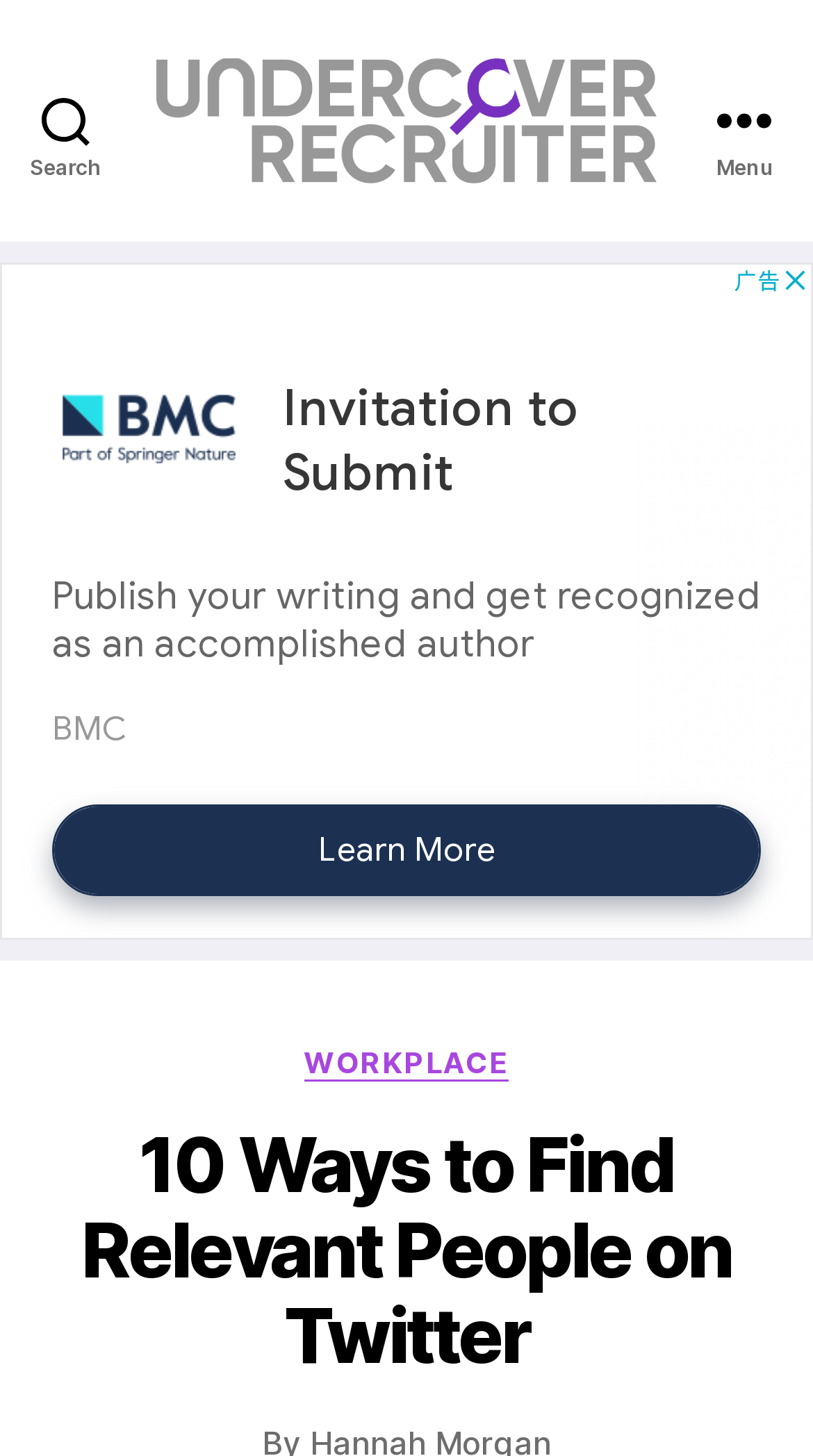Illustrate the webpage with a detailed description.

The webpage appears to be an article or blog post titled "10 Ways to Find Relevant People on Twitter". At the top left corner, there is a search button labeled "Search". Next to it, on the top center, is a link to "Undercover Recruiter" accompanied by an image with the same name. On the top right corner, there is a menu button labeled "Menu".

Below the top section, there is a large iframe that takes up most of the page, which appears to be an advertisement. Within the iframe, there is a static text "Categories" and a link to "WORKPLACE" on the top right side. 

At the bottom of the iframe, there is a heading that repeats the title of the webpage, "10 Ways to Find Relevant People on Twitter". The meta description suggests that the article will provide guidance on how to identify and connect with smart people on Twitter who work for companies that the reader is targeting.